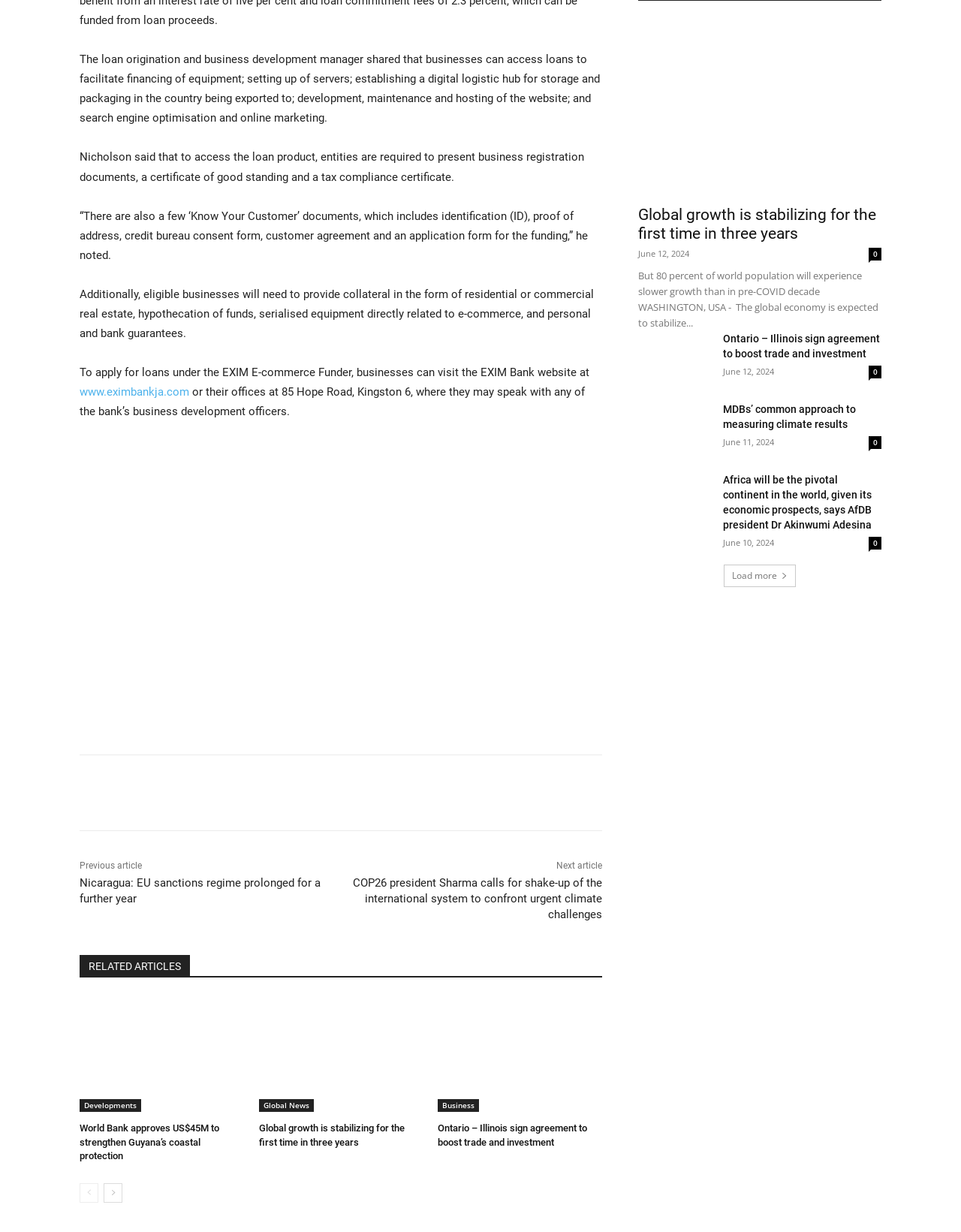Identify the bounding box of the HTML element described as: "Load more".

[0.753, 0.458, 0.828, 0.476]